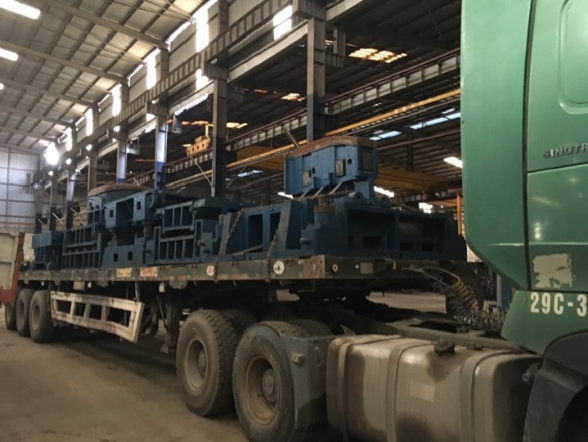Provide a thorough and detailed caption for the image.

This image showcases a flatbed truck loaded with several large, blue metal components, likely intended for industrial use. The backdrop reveals a spacious warehouse with high ceilings supported by metal beams, allowing for ample natural light to filter through the structure. The warehouse seems to be dedicated to metal fabrication or recycling, as suggested by the visible tools and equipment in the environment. The truck's wheels are prominently featured, indicating that it is ready for transport, possibly to a scrap yard or a manufacturing facility where these metal parts will be utilized. This setting underscores the importance of metal recycling as a vital component of sustainability efforts, highlighting the potential for economic gain through the reuse of scrap metal.